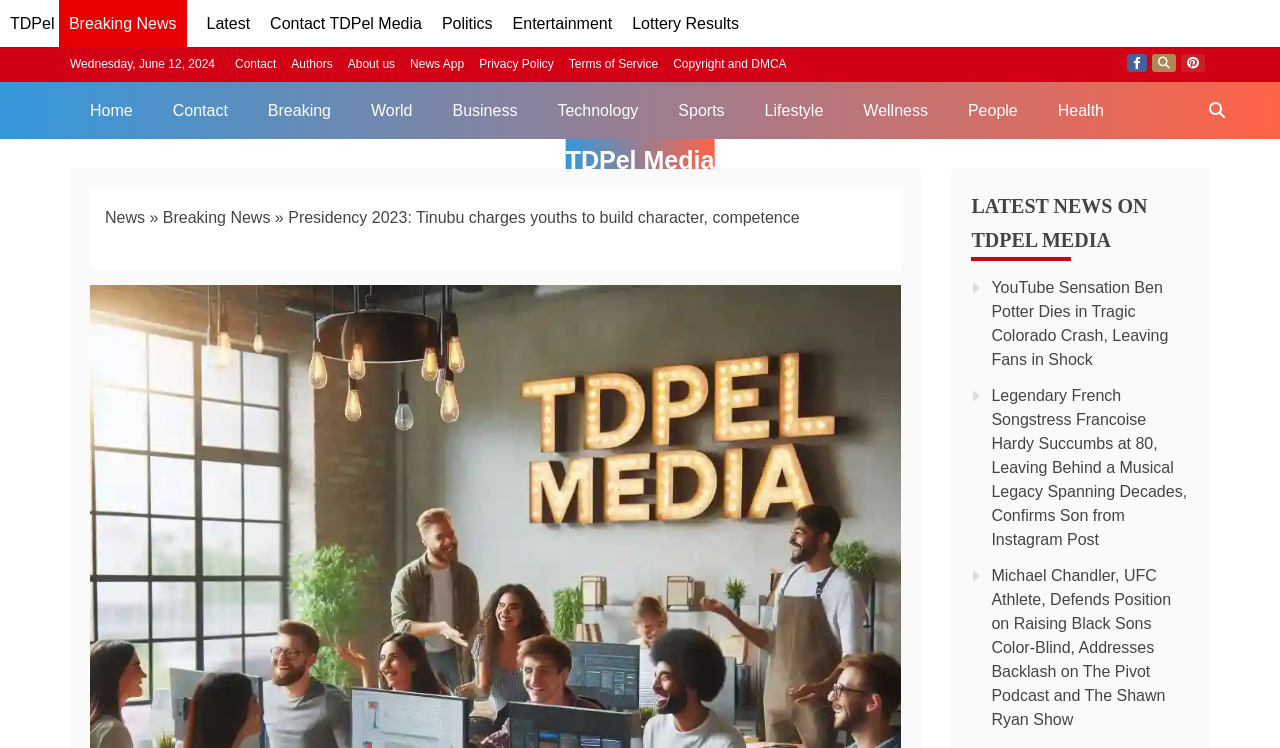Explain the contents of the webpage comprehensively.

The webpage appears to be a news article page from TDPel Media. At the top, there are several links to different sections of the website, including "TDPel", "Latest", "Contact TDPel Media", "Politics", "Entertainment", and more. Below these links, there is a date displayed, "Wednesday, June 12, 2024".

To the right of the date, there are more links to "Contact", "Authors", "About us", "News App", "Privacy Policy", "Terms of Service", and "Copyright and DMCA". Further to the right, there are social media links to Facebook, Twitter, and Pinterest.

Below these links, there is a navigation menu with links to "Home", "Contact", "Breaking", "World", "Business", "Technology", "Sports", "Lifestyle", "Wellness", "People", and "Health". To the right of this menu, there is a search bar labeled "Search TDPel Media".

The main content of the page is divided into two sections. On the left, there is a breadcrumb navigation menu showing the current article's category, "News" > "Breaking News", with the title "Presidency 2023: Tinubu charges youths to build character, competence". 

On the right, there is a section labeled "LATEST NEWS ON TDPEL MEDIA" with three news article links. The first article is about the death of YouTube sensation Ben Potter, the second is about the passing of French songstress Francoise Hardy, and the third is about UFC athlete Michael Chandler's comments on raising black sons.